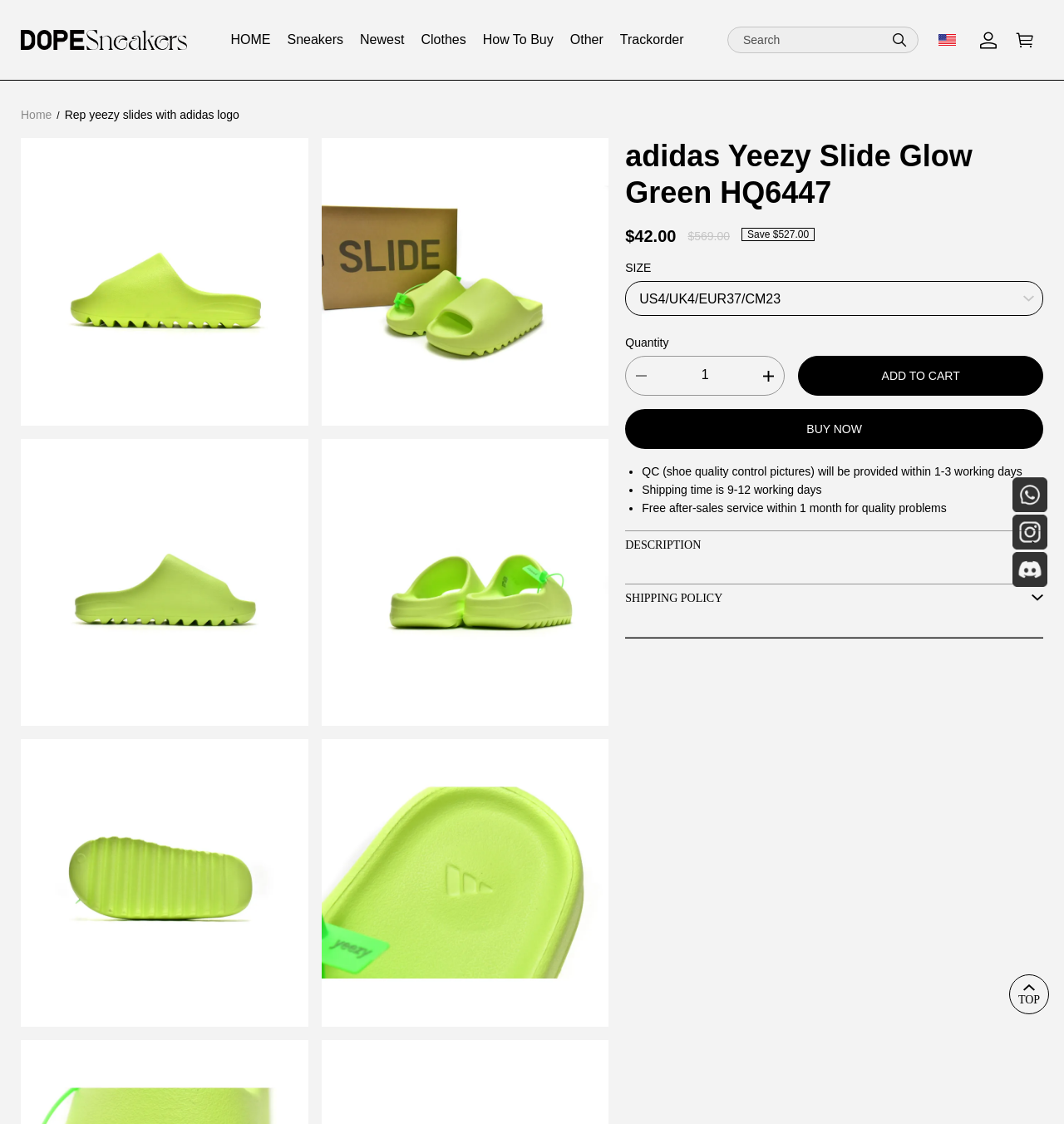Determine the bounding box coordinates for the area that should be clicked to carry out the following instruction: "Go to home page".

[0.217, 0.024, 0.254, 0.047]